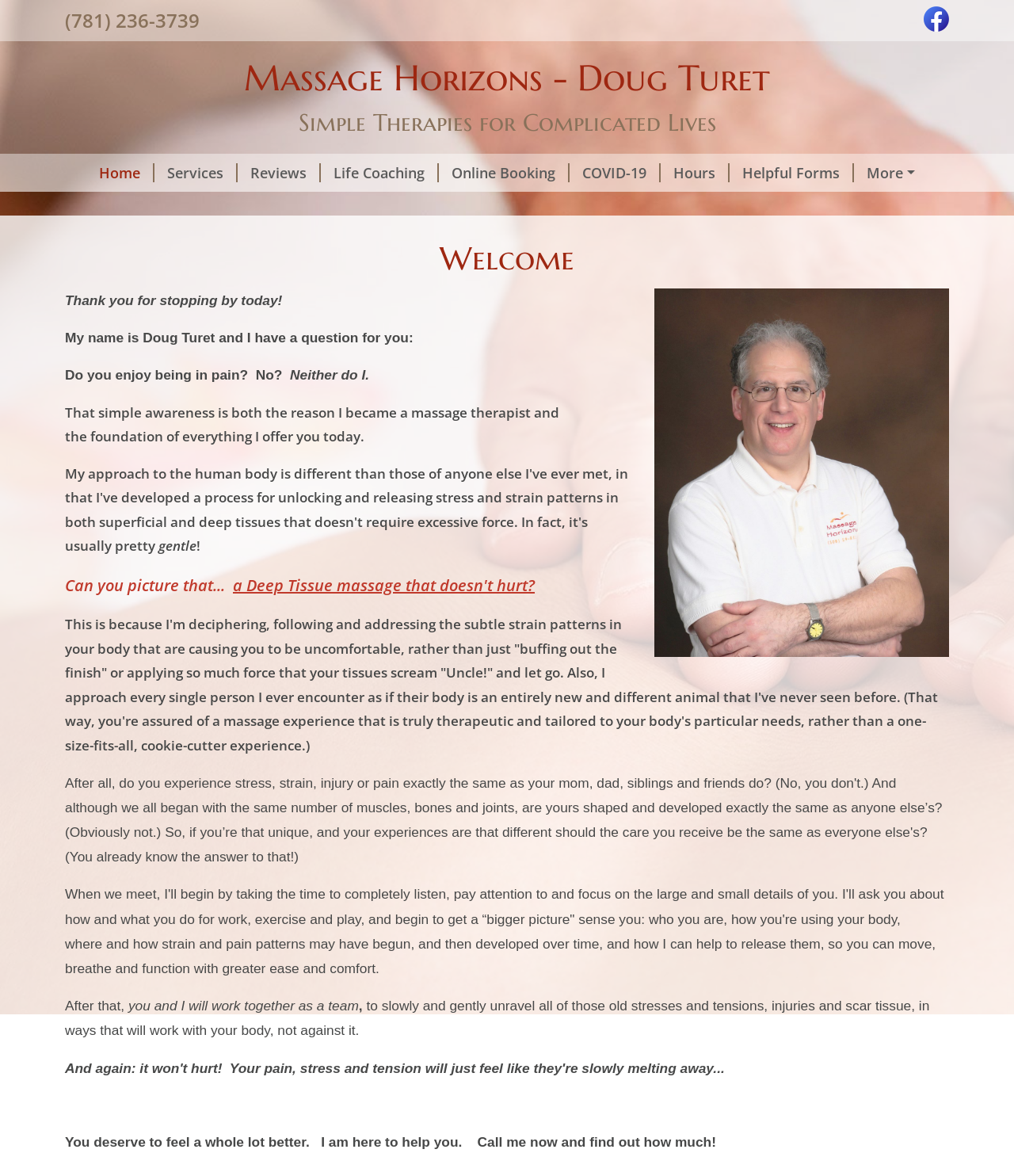Please find the bounding box coordinates of the element's region to be clicked to carry out this instruction: "Go to Home page".

[0.147, 0.133, 0.214, 0.161]